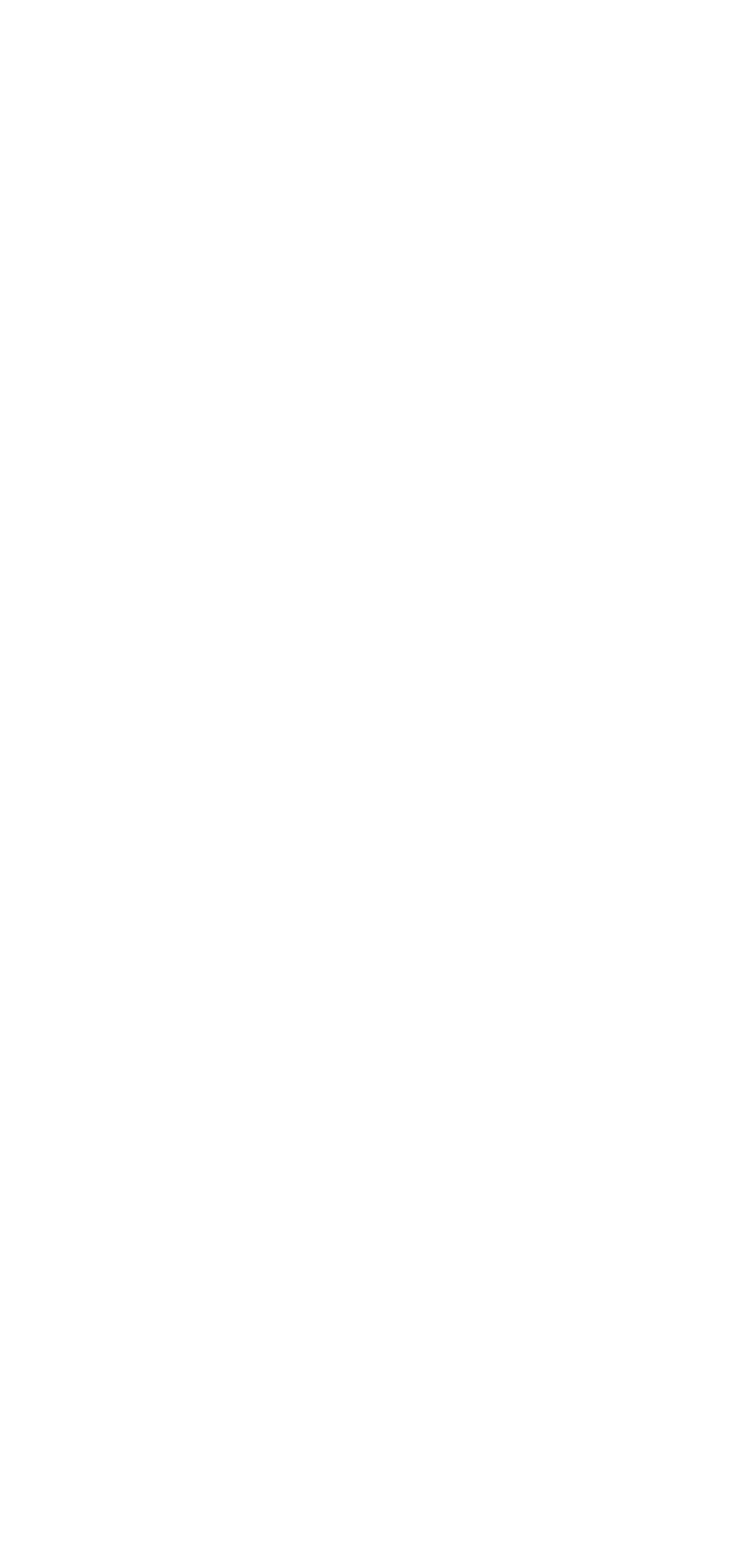Please examine the image and provide a detailed answer to the question: What is the copyright year of the webpage?

I found the StaticText element '© 2021 Wealthpoint Ltd' with a bounding box coordinate of [0.069, 0.893, 0.447, 0.913], which indicates the copyright year of the webpage is 2021.